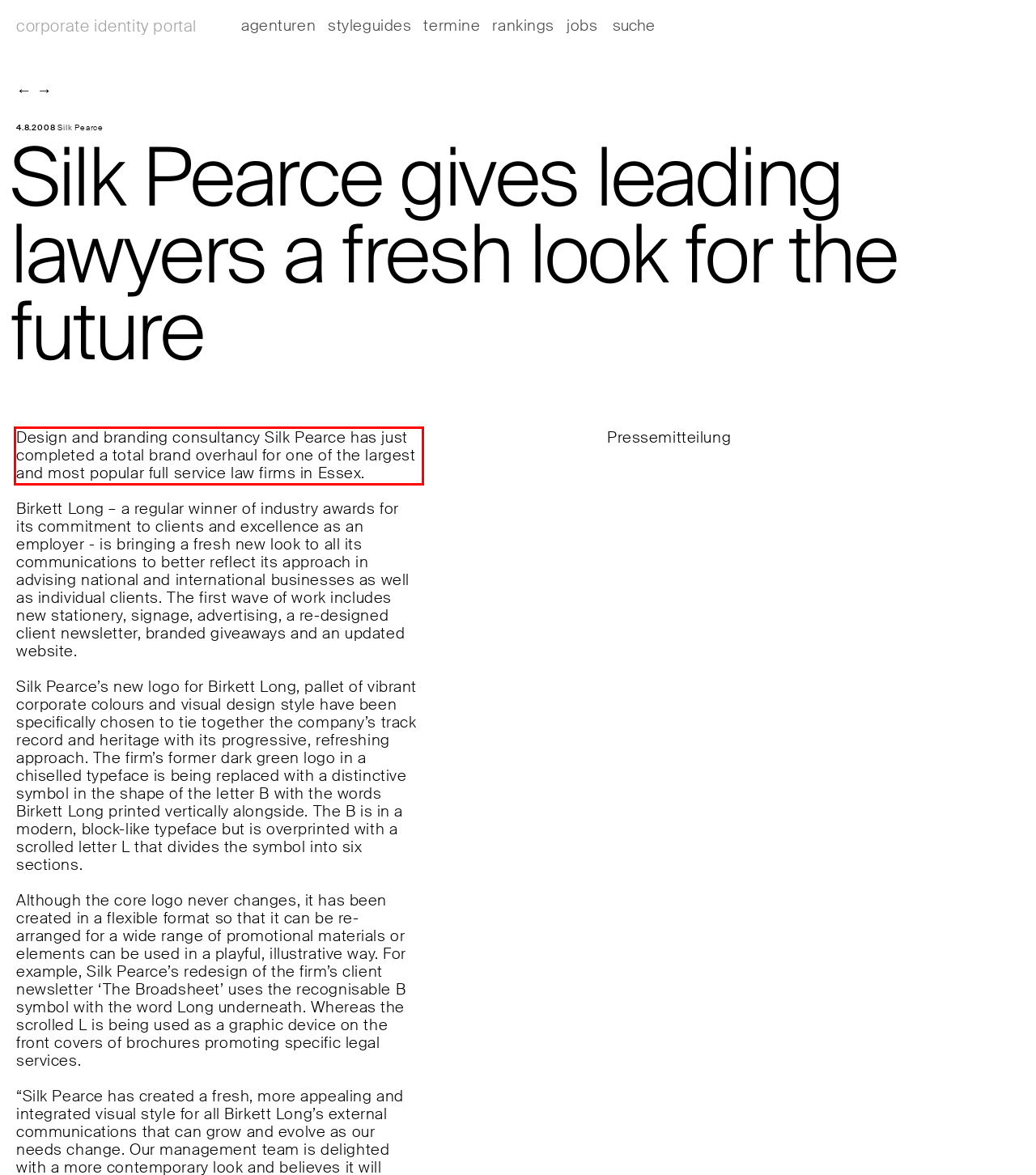Given a screenshot of a webpage with a red bounding box, please identify and retrieve the text inside the red rectangle.

Design and branding consultancy Silk Pearce has just completed a total brand overhaul for one of the largest and most popular full service law firms in Essex.